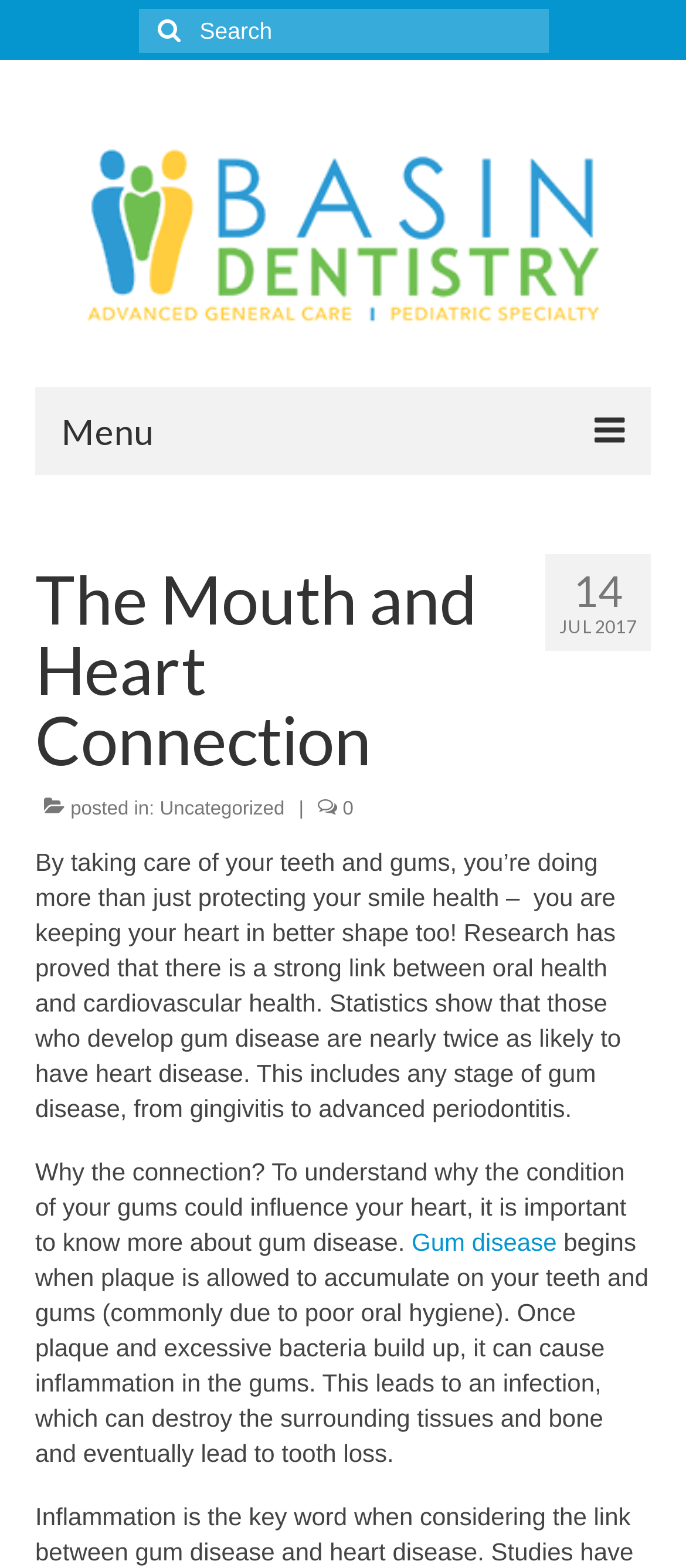Find the bounding box of the UI element described as: "Home". The bounding box coordinates should be given as four float values between 0 and 1, i.e., [left, top, right, bottom].

[0.077, 0.314, 0.923, 0.36]